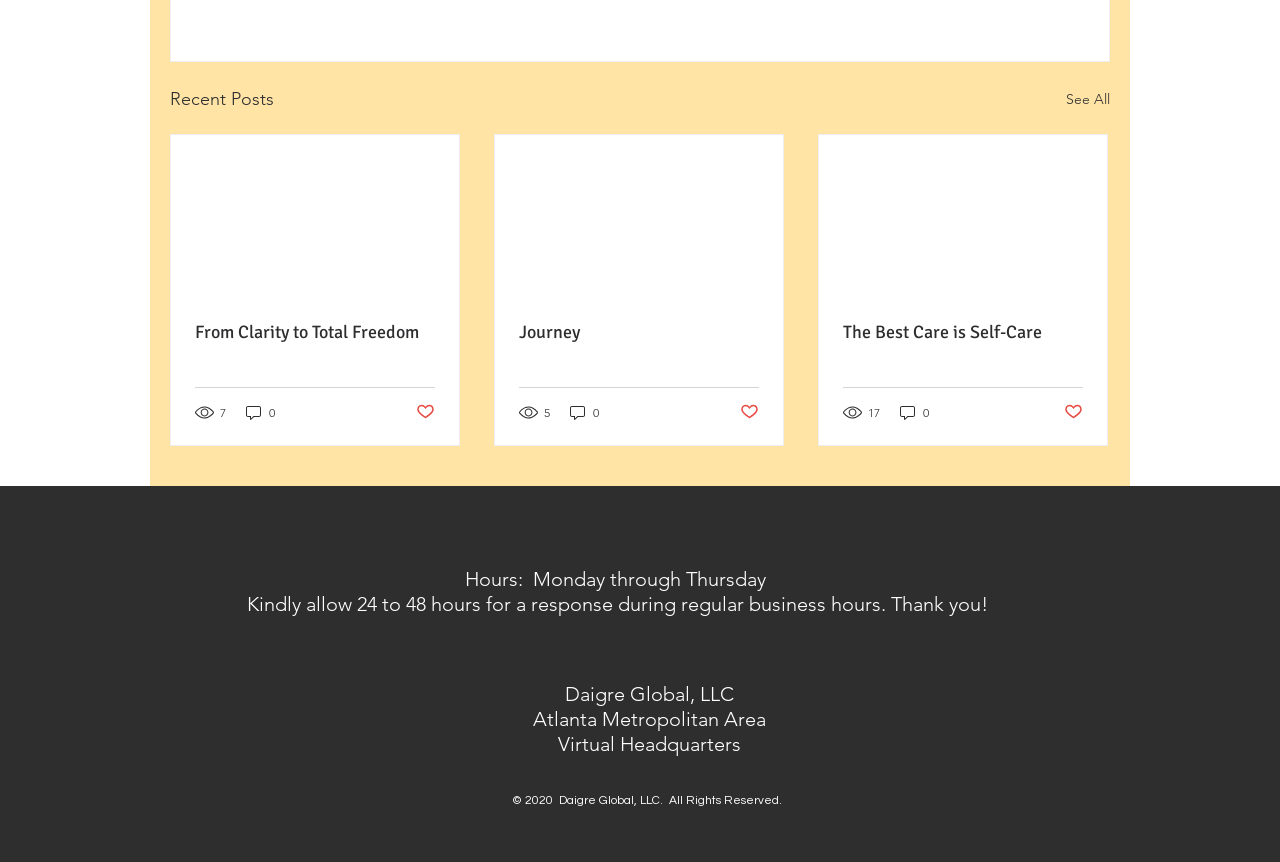Determine the bounding box coordinates for the HTML element described here: "Journey".

[0.405, 0.372, 0.593, 0.398]